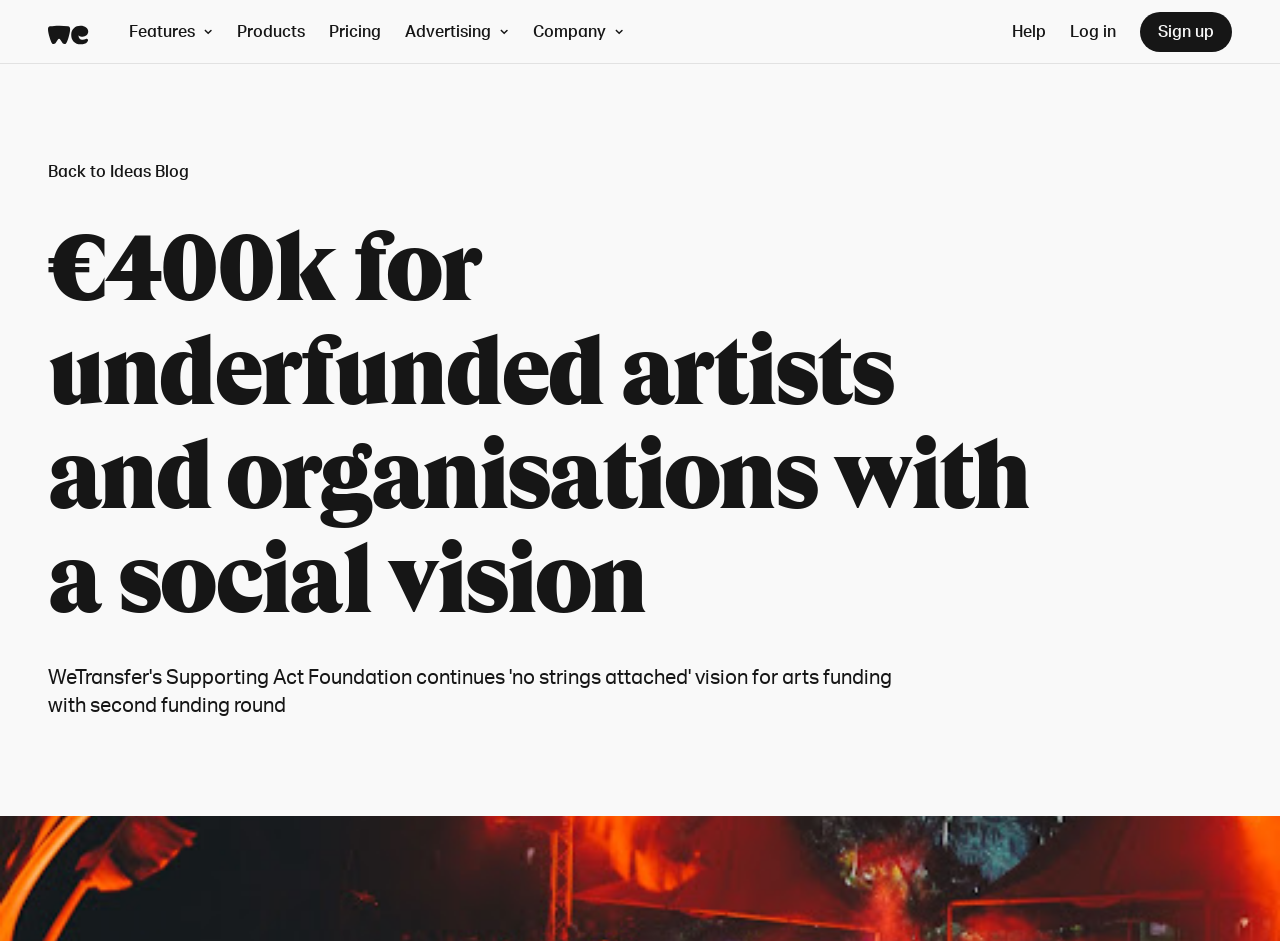Please identify the bounding box coordinates of the element's region that I should click in order to complete the following instruction: "Open Features sub menu". The bounding box coordinates consist of four float numbers between 0 and 1, i.e., [left, top, right, bottom].

[0.101, 0.02, 0.166, 0.048]